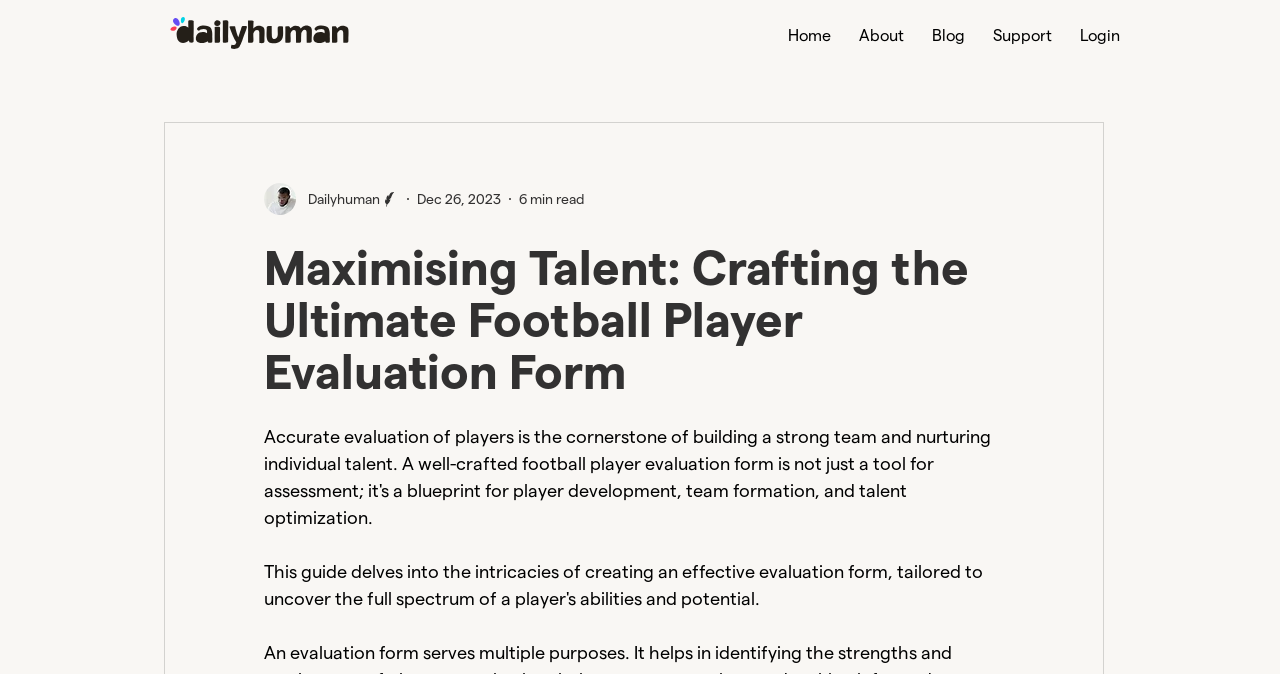How long does it take to read the article?
Respond with a short answer, either a single word or a phrase, based on the image.

6 min